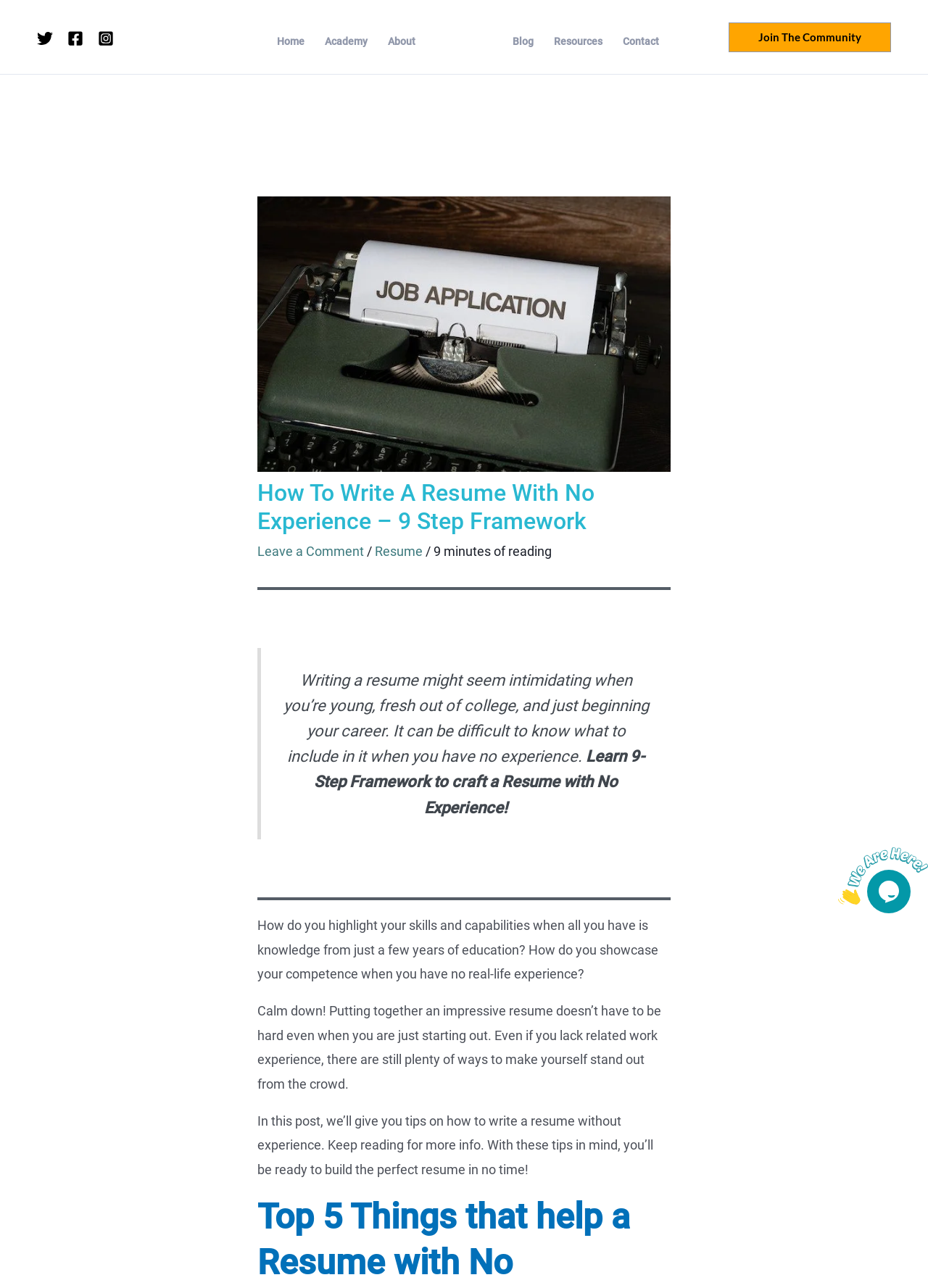Please identify the bounding box coordinates for the region that you need to click to follow this instruction: "Click on Facebook link".

[0.073, 0.023, 0.09, 0.036]